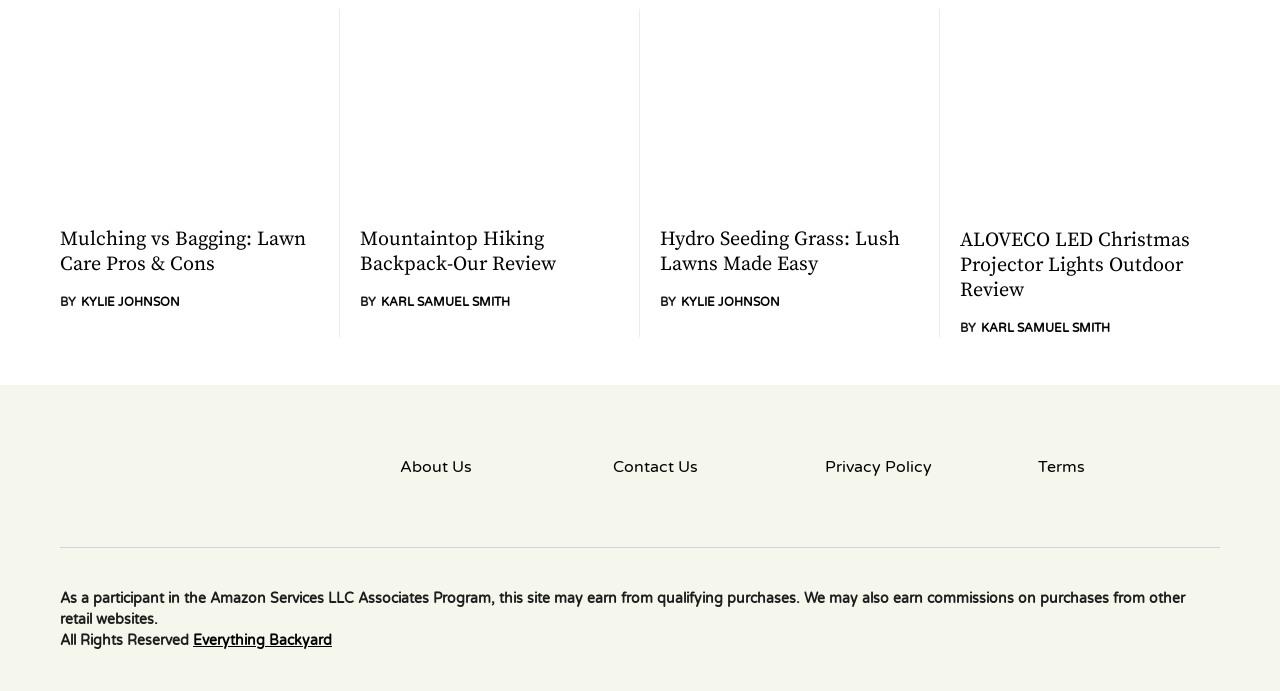Show the bounding box coordinates for the HTML element described as: "About Us".

[0.312, 0.658, 0.455, 0.693]